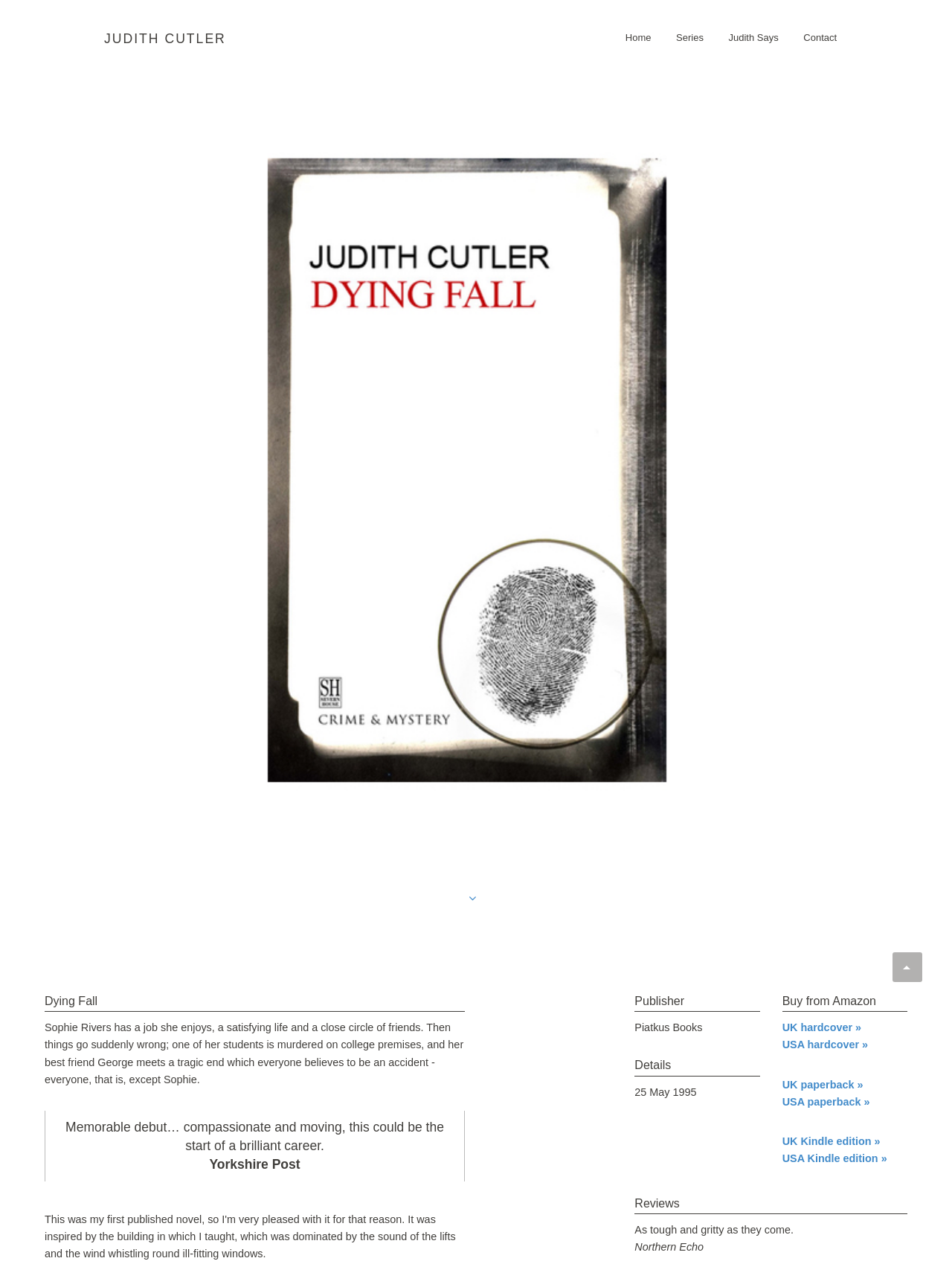Please indicate the bounding box coordinates of the element's region to be clicked to achieve the instruction: "Buy the book from Amazon UK". Provide the coordinates as four float numbers between 0 and 1, i.e., [left, top, right, bottom].

[0.822, 0.808, 0.905, 0.818]